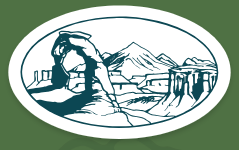Describe the image thoroughly.

The image features a stylized illustration of a prominent natural landmark, showcasing a majestic arch surrounded by rocky formations and mountainous terrain, all framed within an oval design. This artistic representation captures the beauty of the landscape, likely inspired by the iconic arches found in national parks. The image is set against a muted green background, enhancing the contrast and visibility of the intricate details in the drawing, which embodies the rugged essence of outdoor adventure and natural beauty. Such imagery often symbolizes the natural wonders of areas like Moab, Utah, aligning with themes of exploration and conservation in the region.